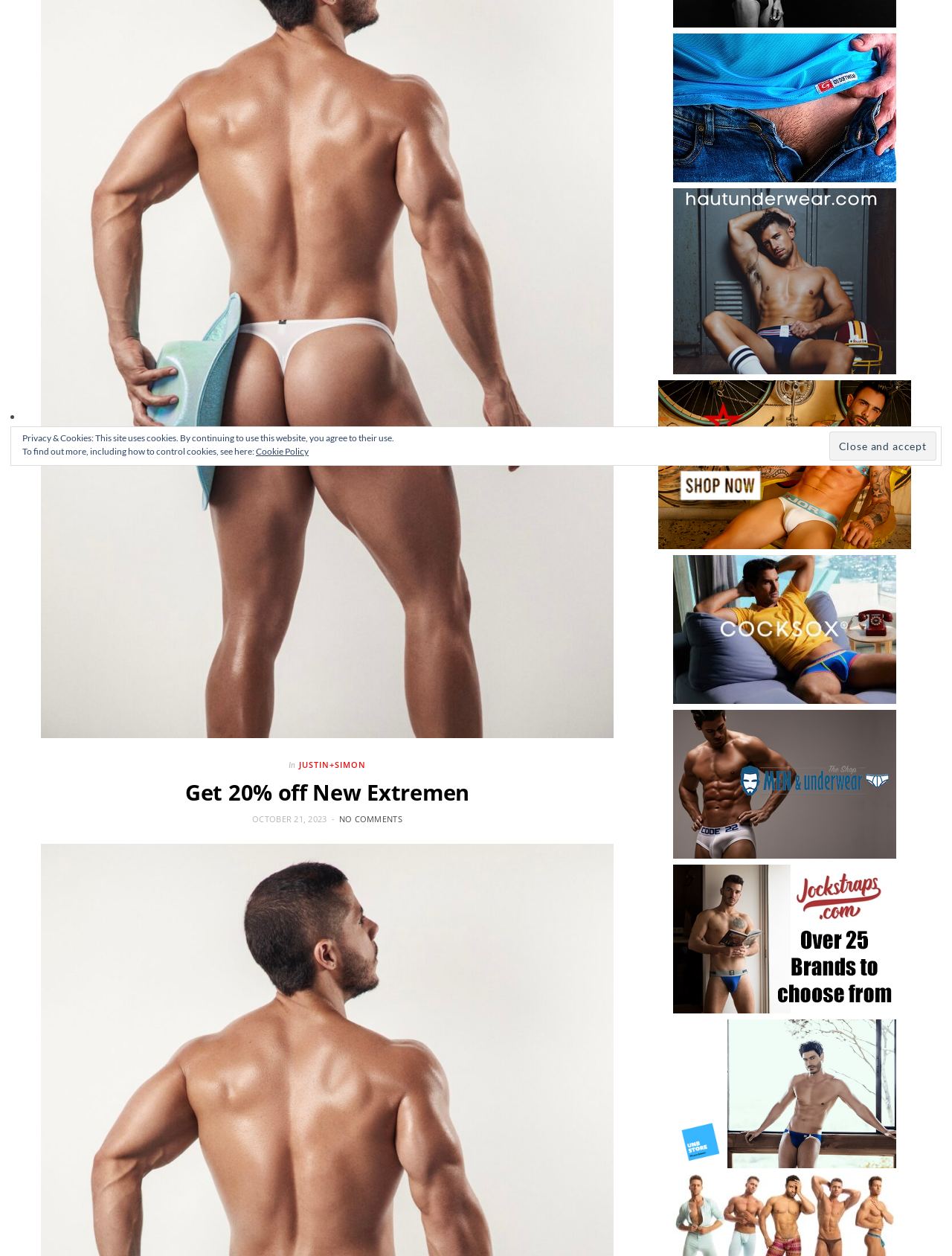Provide the bounding box coordinates of the HTML element described by the text: "hunger strike". The coordinates should be in the format [left, top, right, bottom] with values between 0 and 1.

None